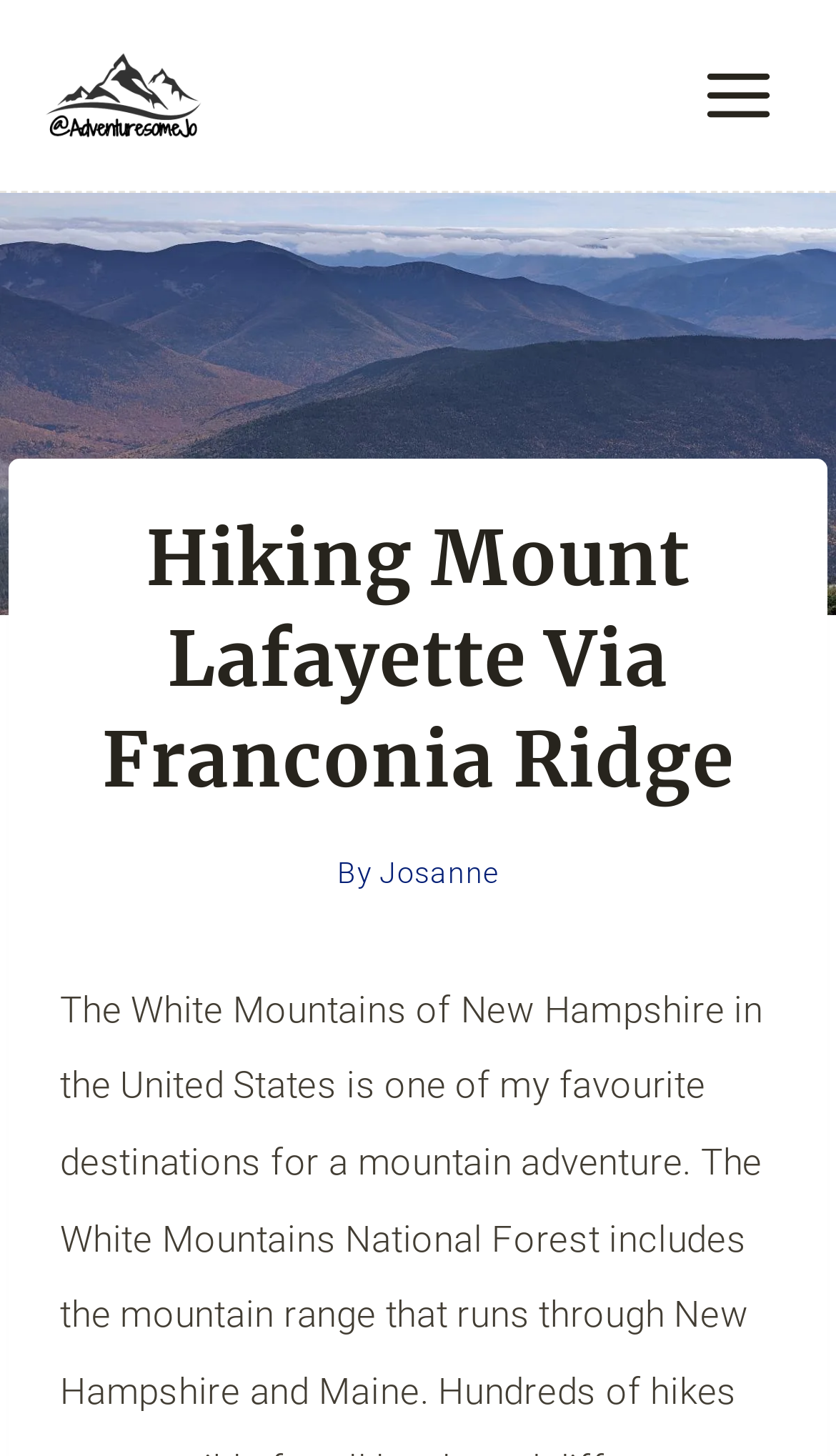What is the name of the trail?
We need a detailed and exhaustive answer to the question. Please elaborate.

The name of the trail can be inferred from the image caption 'view from the Franconia Ridge Trail' and the header 'Hiking Mount Lafayette Via Franconia Ridge'.